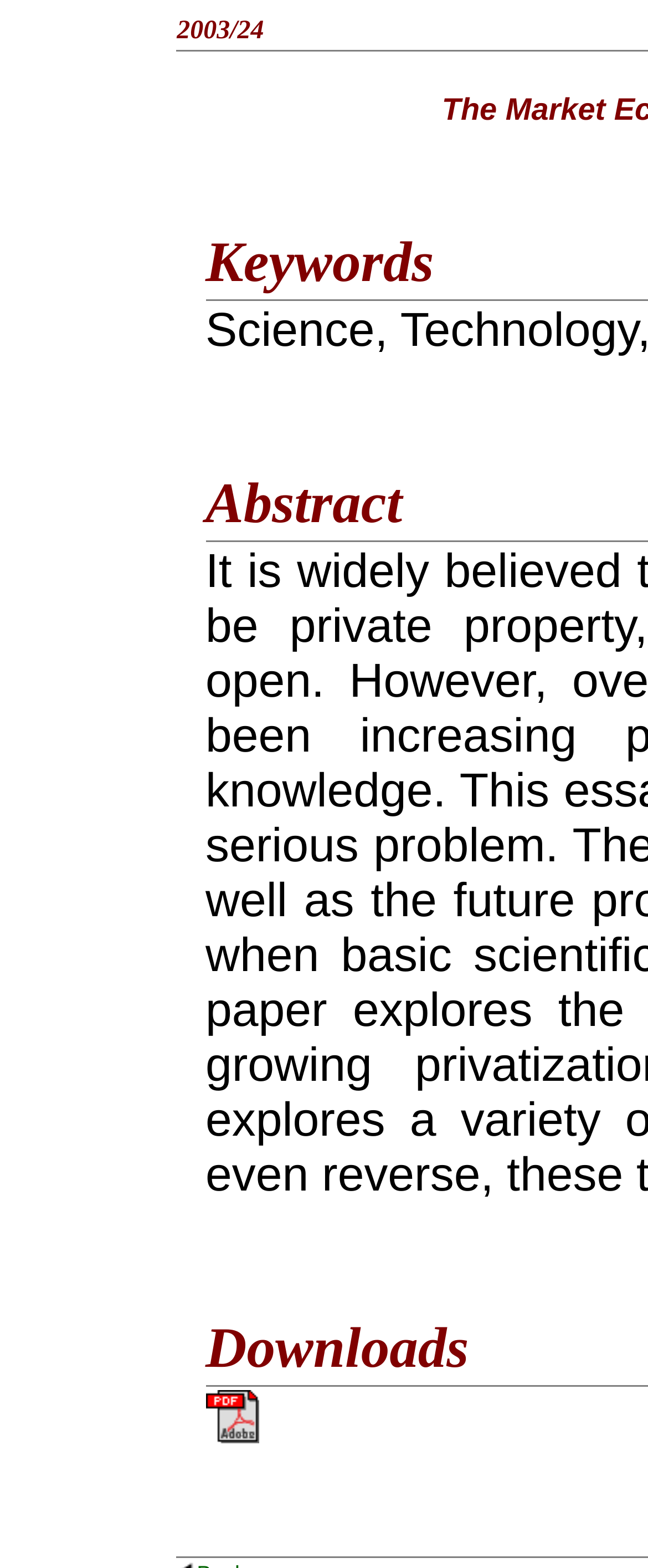Is there an image associated with the download action?
Answer the question in a detailed and comprehensive manner.

The 'download pdf' link has an associated image, which is likely an icon or a button. This image is located at the same position as the link, as indicated by their overlapping bounding box coordinates.